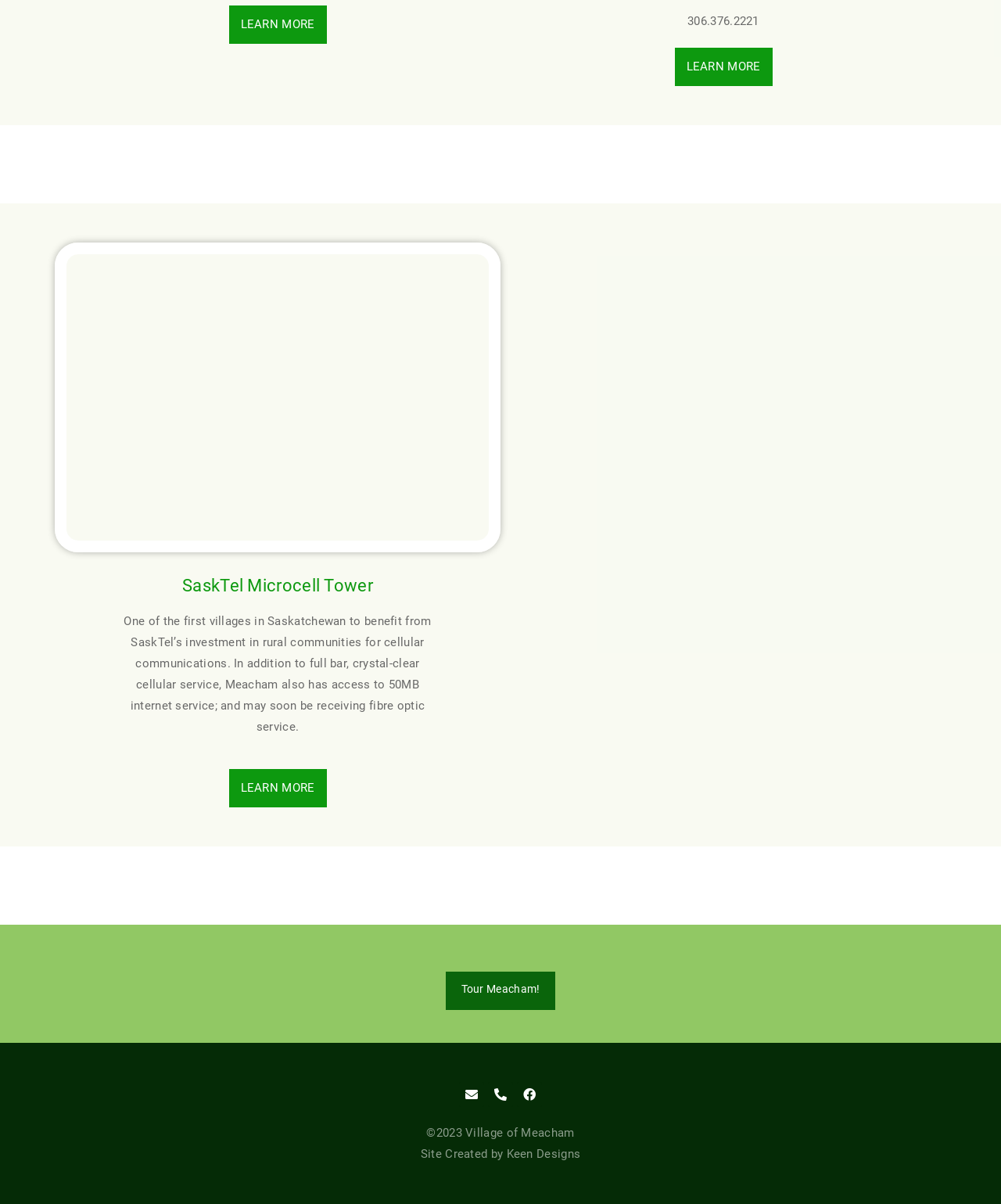Please indicate the bounding box coordinates for the clickable area to complete the following task: "Click on 'LEARN MORE'". The coordinates should be specified as four float numbers between 0 and 1, i.e., [left, top, right, bottom].

[0.229, 0.004, 0.326, 0.036]